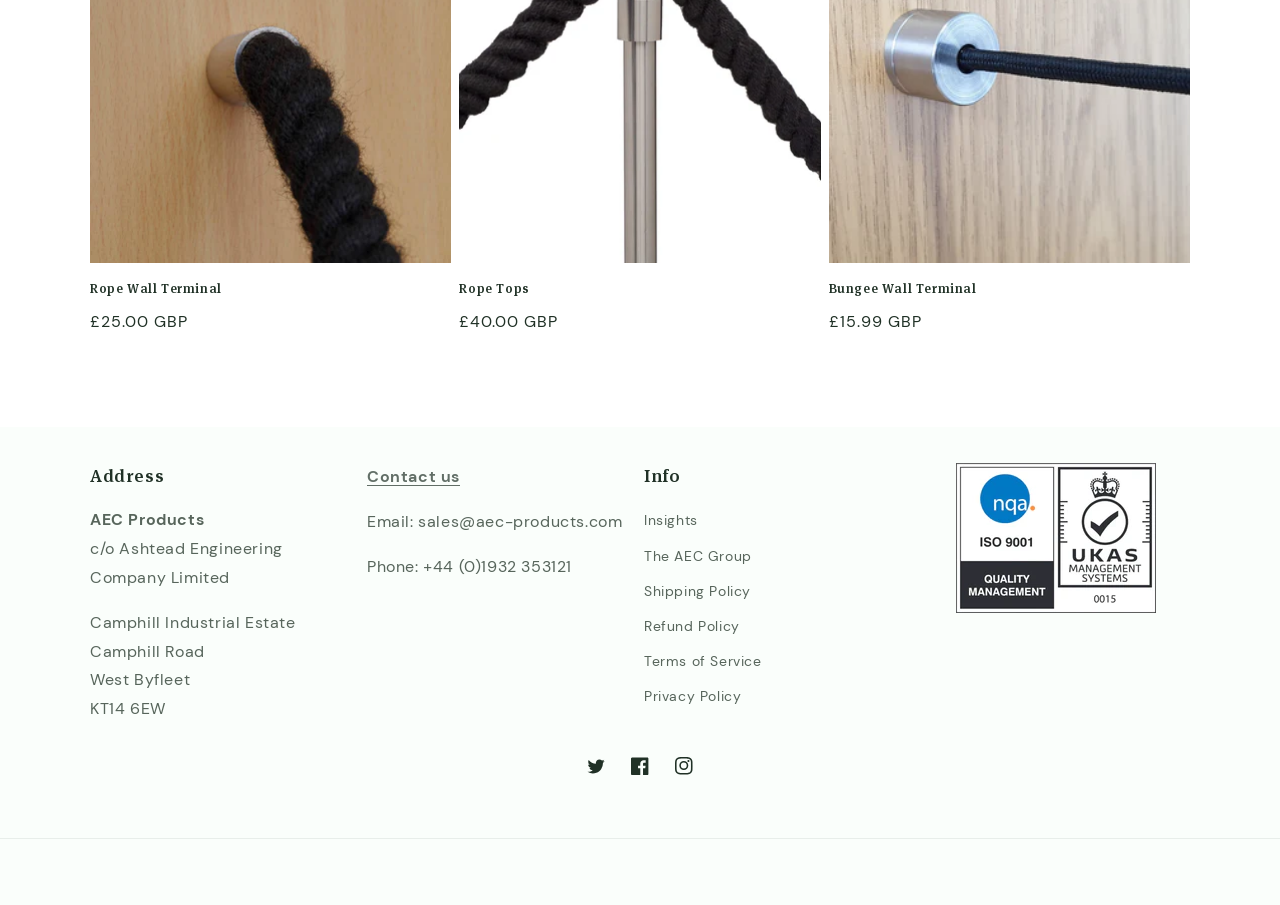Identify the bounding box coordinates of the section that should be clicked to achieve the task described: "Click Rope Wall Terminal".

[0.07, 0.309, 0.353, 0.328]